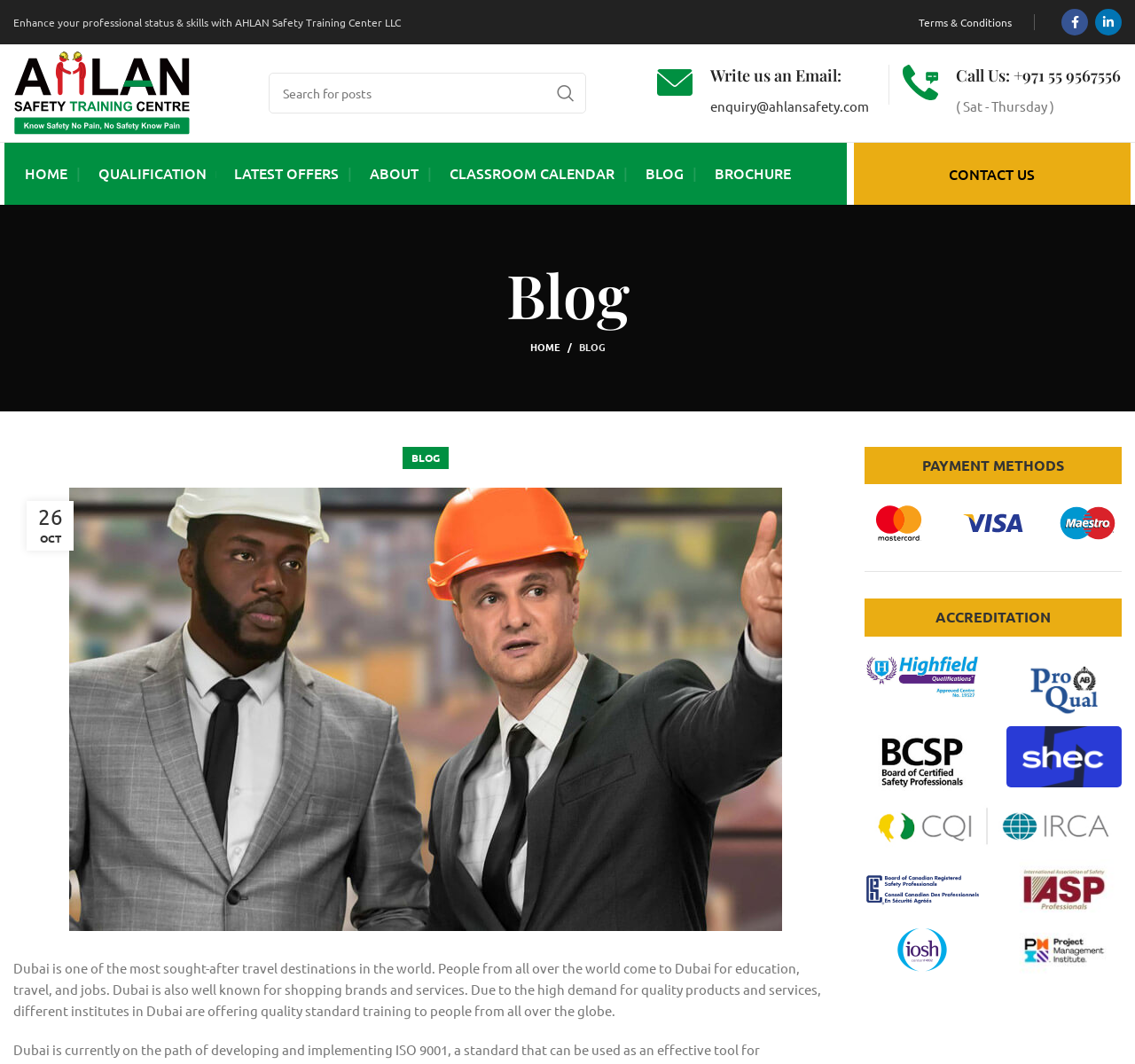Locate the bounding box coordinates of the clickable region necessary to complete the following instruction: "Click on 'Free Consultation'". Provide the coordinates in the format of four float numbers between 0 and 1, i.e., [left, top, right, bottom].

None